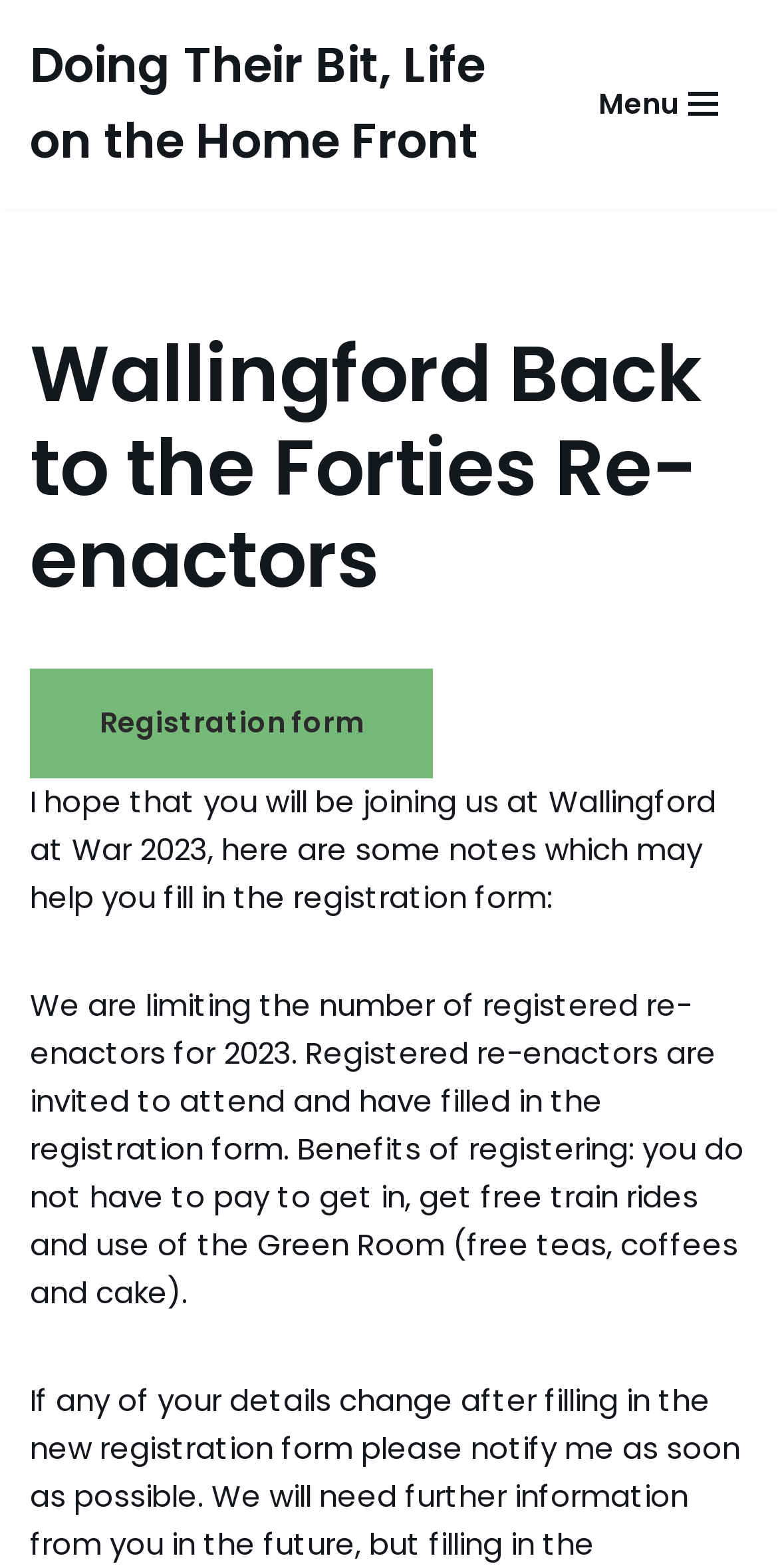From the webpage screenshot, predict the bounding box of the UI element that matches this description: "Menu Navigation Menu".

[0.731, 0.045, 0.962, 0.088]